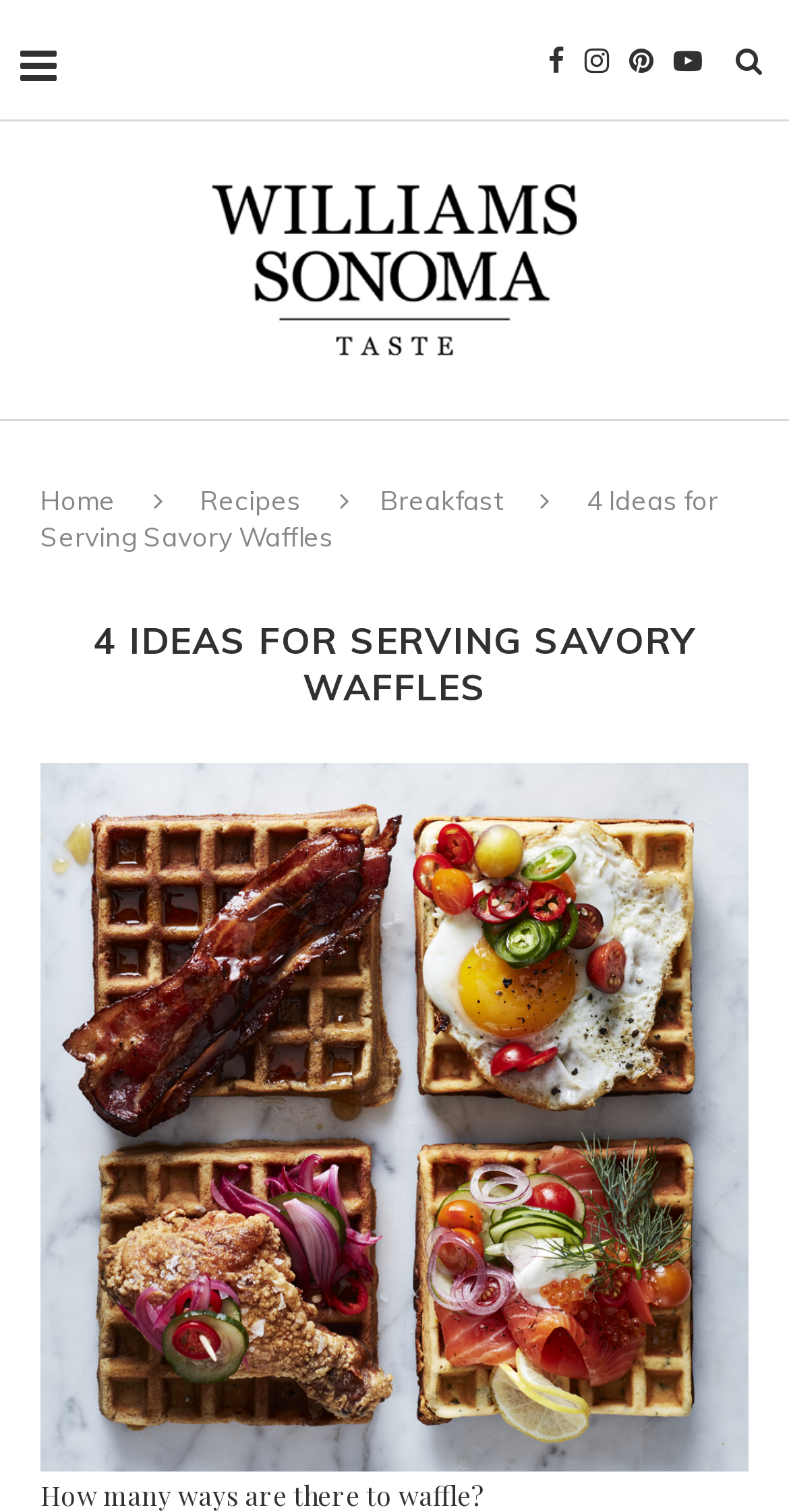What is the topic of the article?
Using the screenshot, give a one-word or short phrase answer.

Savory Waffles